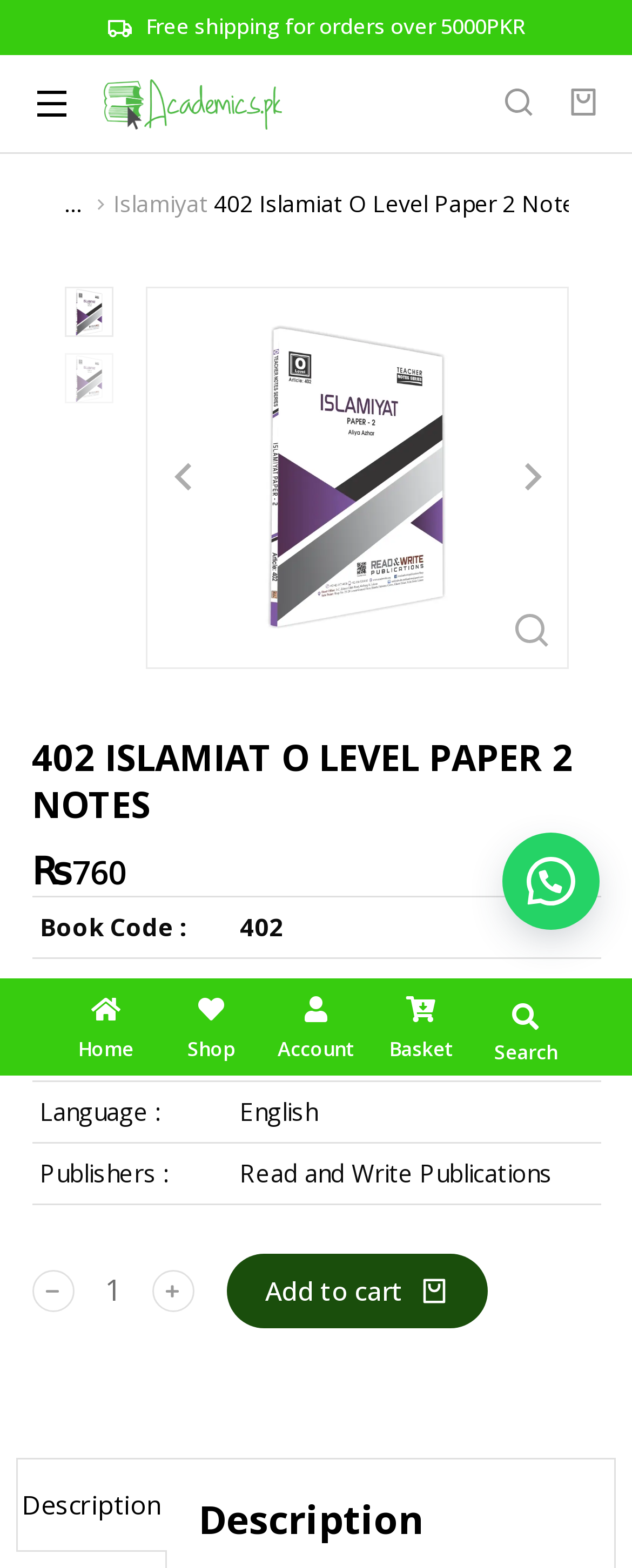What is the book code of the product?
Please give a detailed and thorough answer to the question, covering all relevant points.

The book code of the product can be found in the table on the webpage, which displays the product details. The table has a row with the column header 'Book Code :' and the corresponding value is '402'.